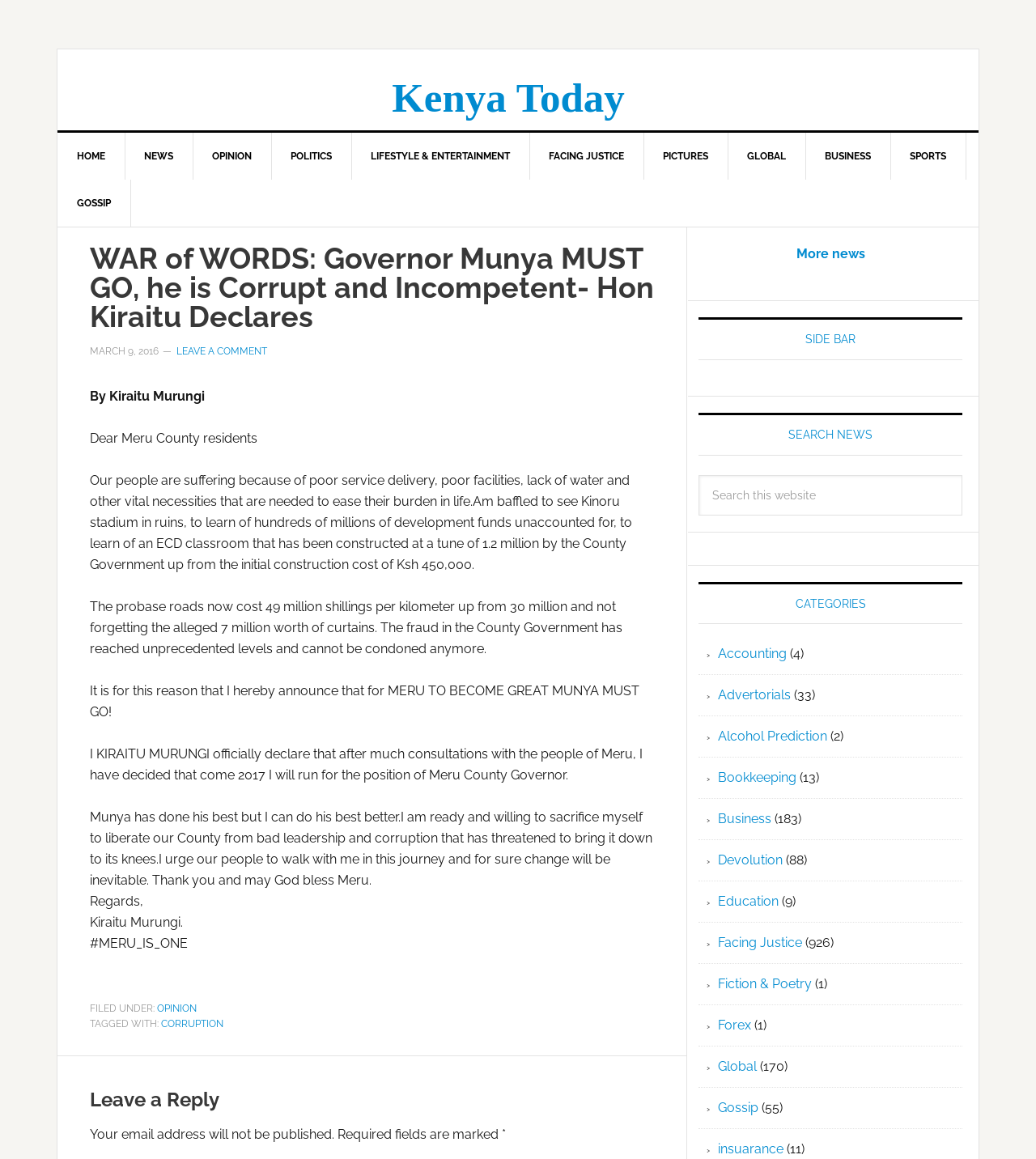Describe the webpage in detail, including text, images, and layout.

The webpage is an opinion article titled "WAR of WORDS: Governor Munya MUST GO, he is Corrupt and Incompetent- Hon Kiraitu Declares". At the top, there is a navigation menu with 12 links, including "HOME", "NEWS", "OPINION", and "SPORTS". Below the navigation menu, the article's title is displayed prominently, followed by a time stamp "MARCH 9, 2016" and a link to "LEAVE A COMMENT".

The article is written by Kiraitu Murungi and addresses the residents of Meru County, expressing concerns about poor service delivery, lack of water, and corruption in the county government. The author announces their intention to run for the position of Meru County Governor in 2017.

The article is divided into several paragraphs, with the author's name and a call to action to "walk with me in this journey" to bring about change in the county. The article concludes with a message of gratitude and a hashtag "#MERU_IS_ONE".

At the bottom of the page, there is a footer section with links to related articles and categories, including "OPINION", "CORRUPTION", and "BUSINESS". There is also a search bar and a sidebar with links to various categories, including "ACCOUNTING", "ADVERTORIALS", and "EDUCATION".